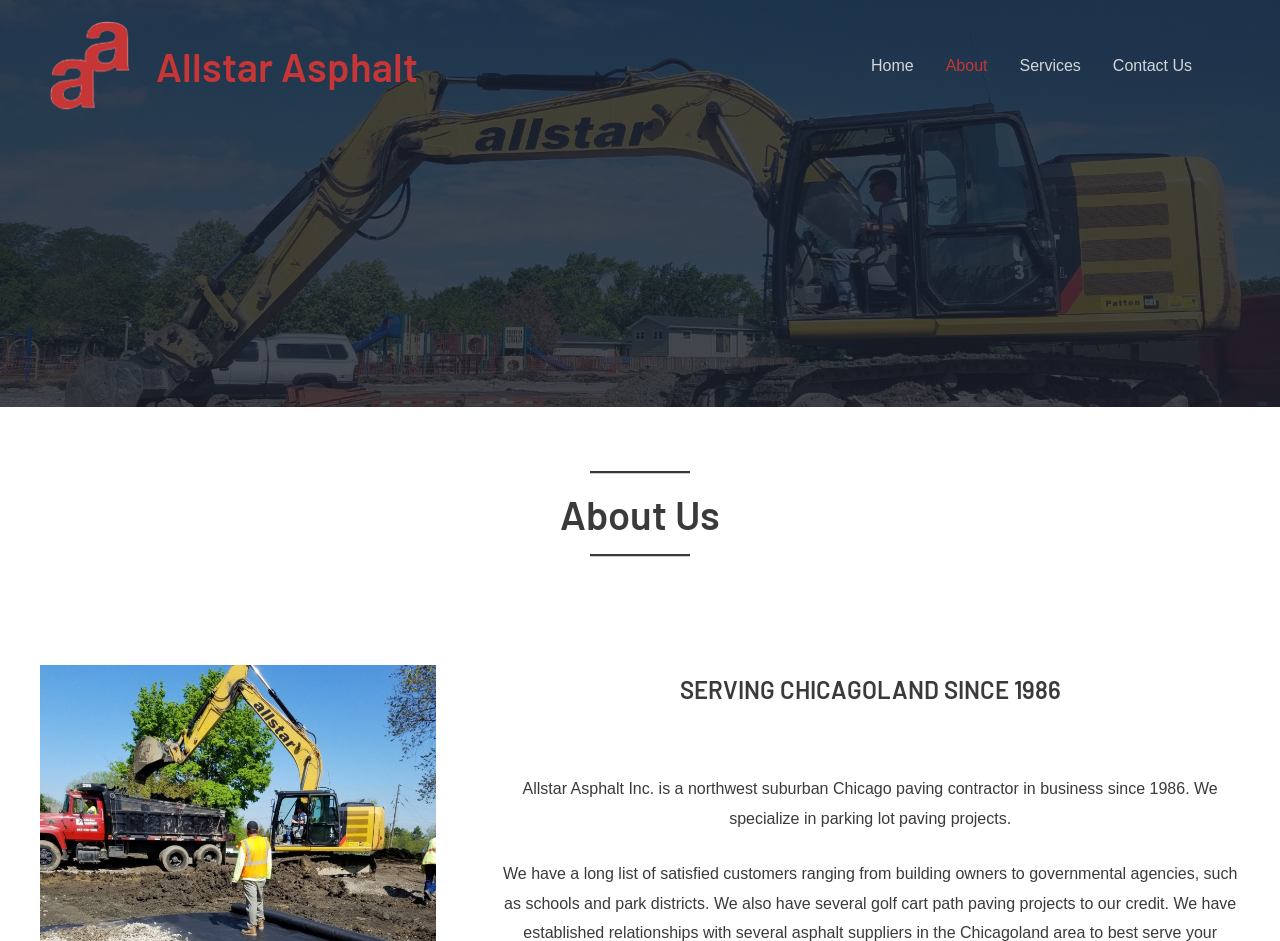What type of projects does Allstar Asphalt specialize in?
Provide a comprehensive and detailed answer to the question.

According to the webpage, Allstar Asphalt 'specialize in parking lot paving projects', which suggests that the company has expertise in this specific area.